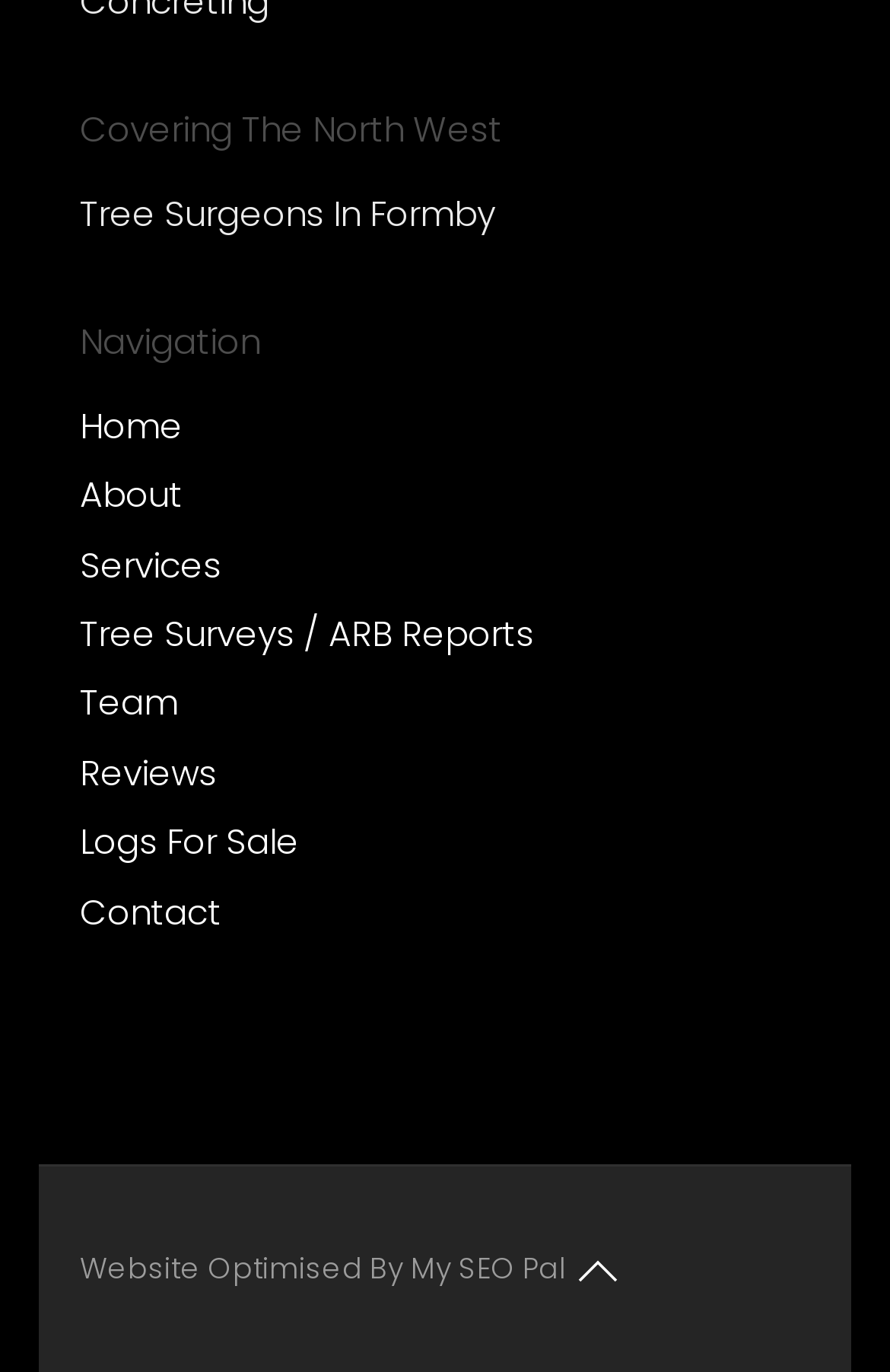Given the description "Logs For Sale", provide the bounding box coordinates of the corresponding UI element.

[0.09, 0.589, 0.6, 0.64]